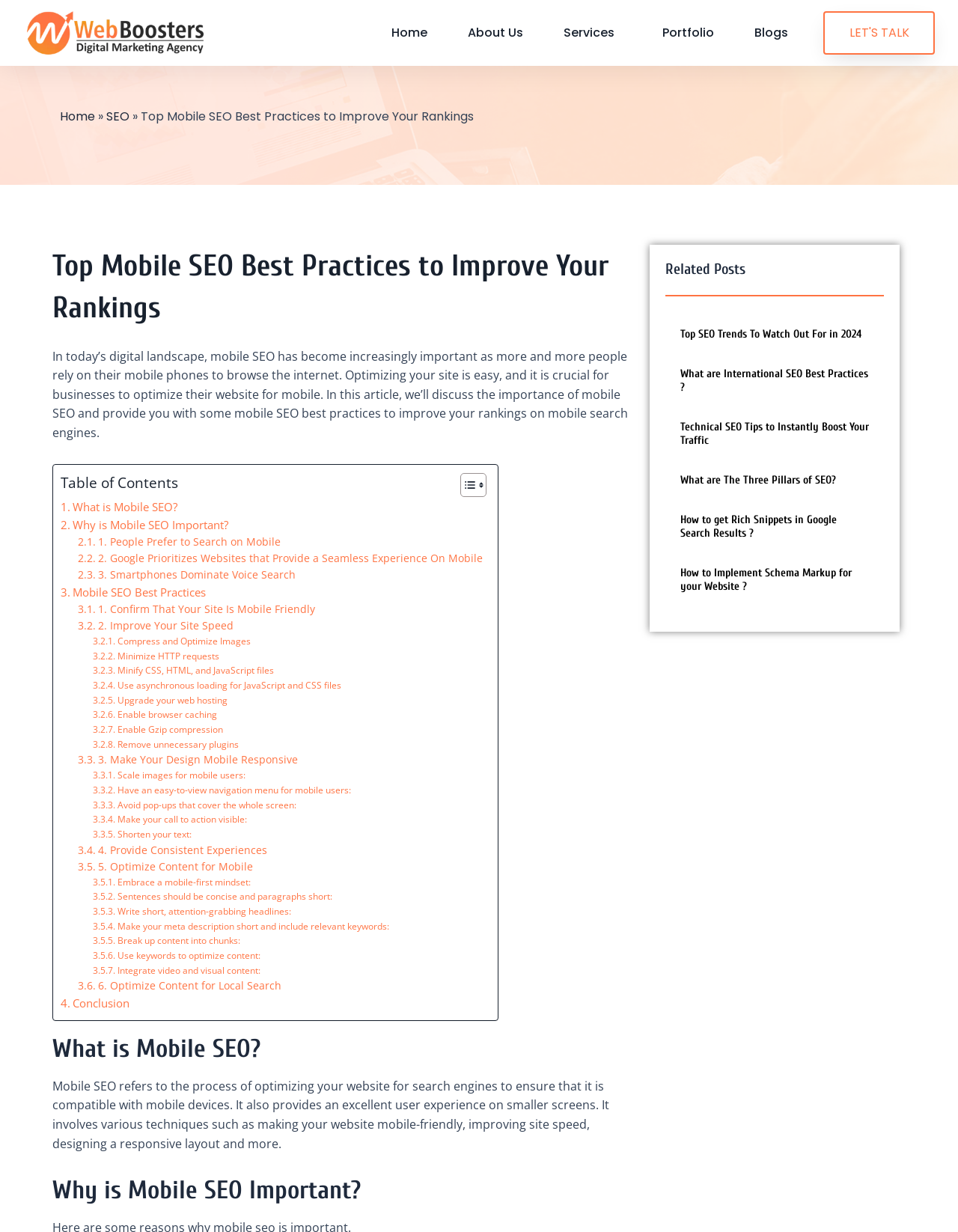What is the purpose of optimizing a website for mobile?
Using the information presented in the image, please offer a detailed response to the question.

According to the webpage, optimizing a website for mobile is important to provide a good user experience, as more and more people rely on their mobile phones to browse the internet.